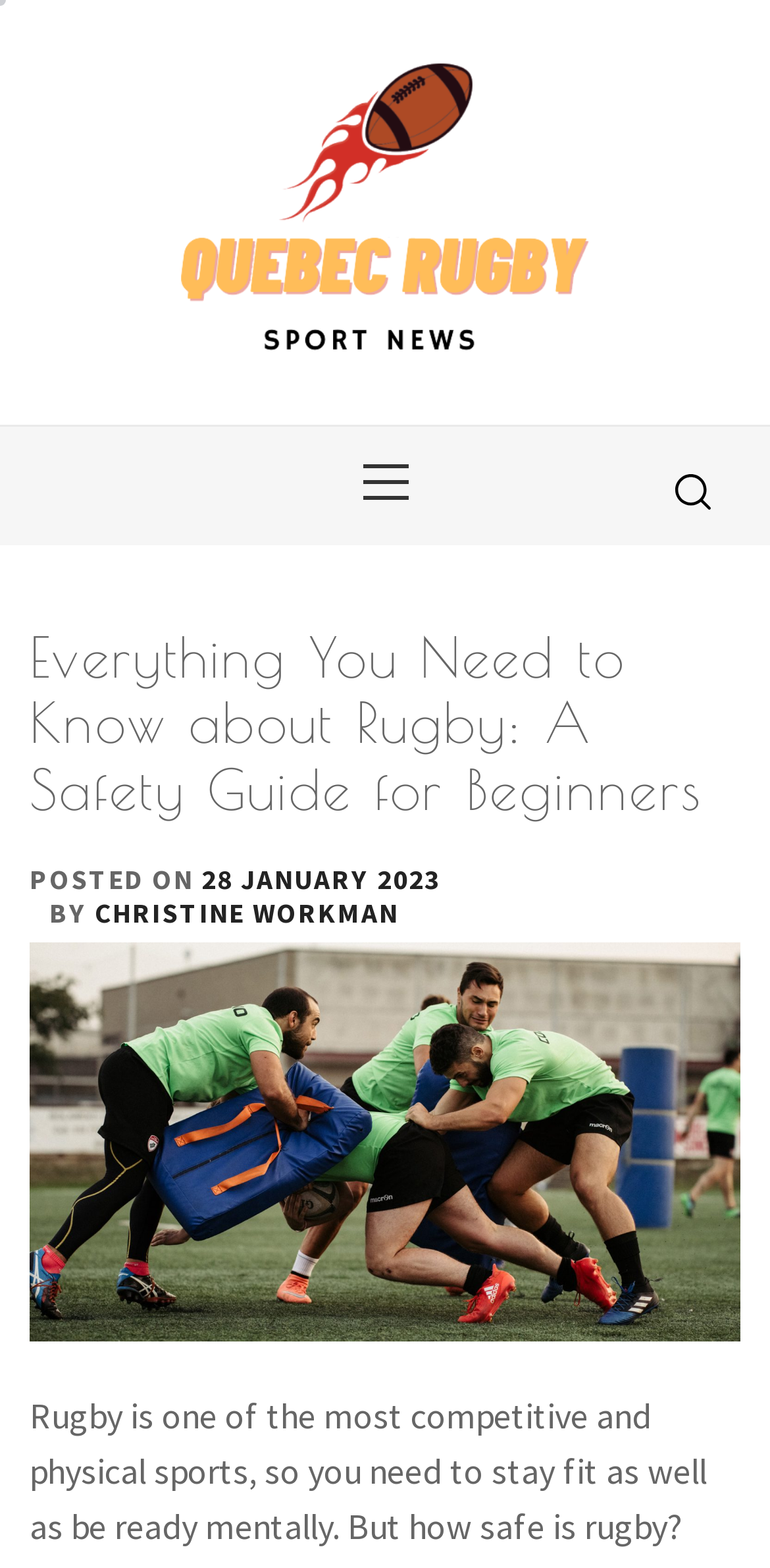Extract the main headline from the webpage and generate its text.

Everything You Need to Know about Rugby: A Safety Guide for Beginners